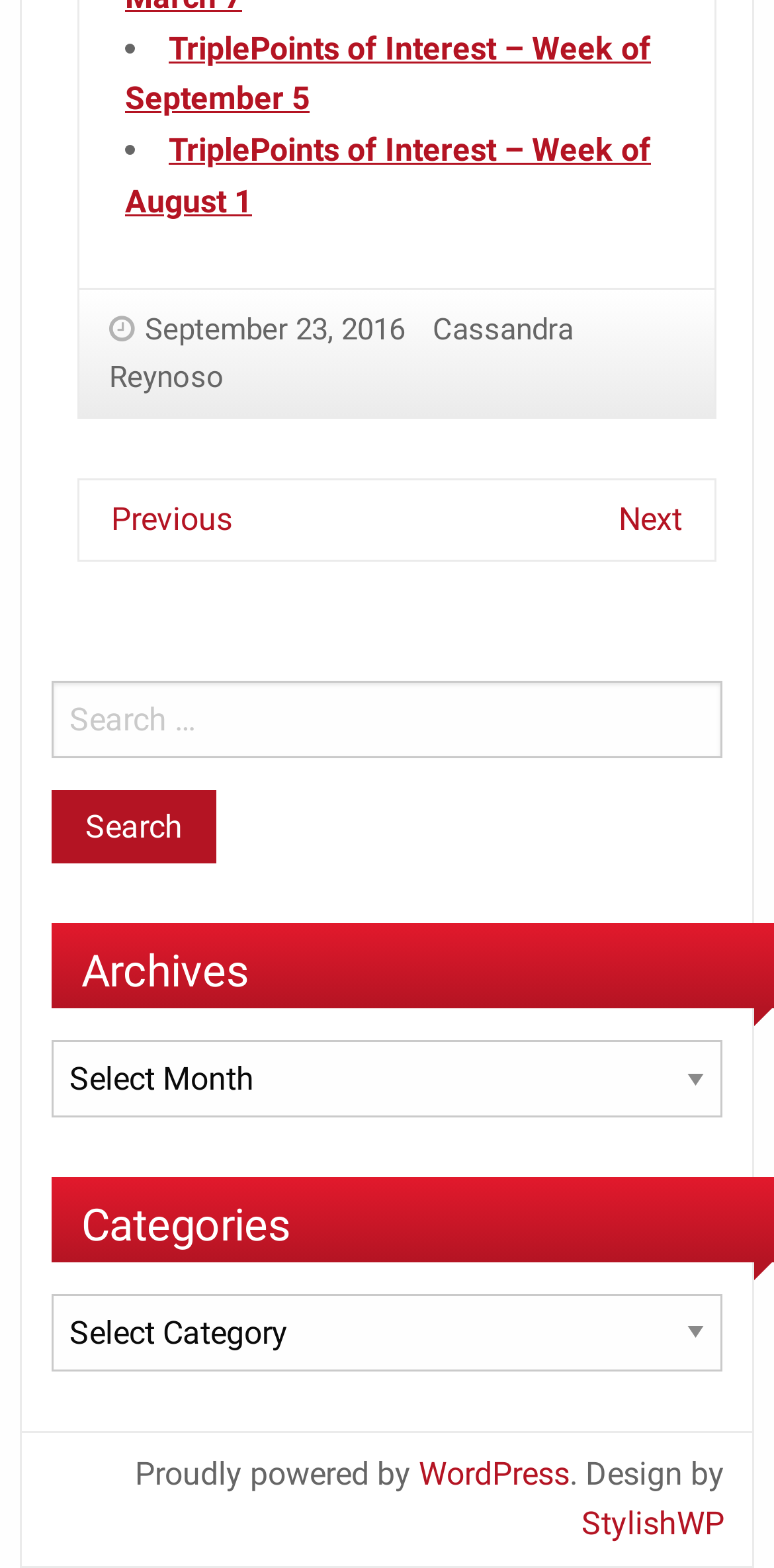Using the format (top-left x, top-left y, bottom-right x, bottom-right y), provide the bounding box coordinates for the described UI element. All values should be floating point numbers between 0 and 1: Tweet

None